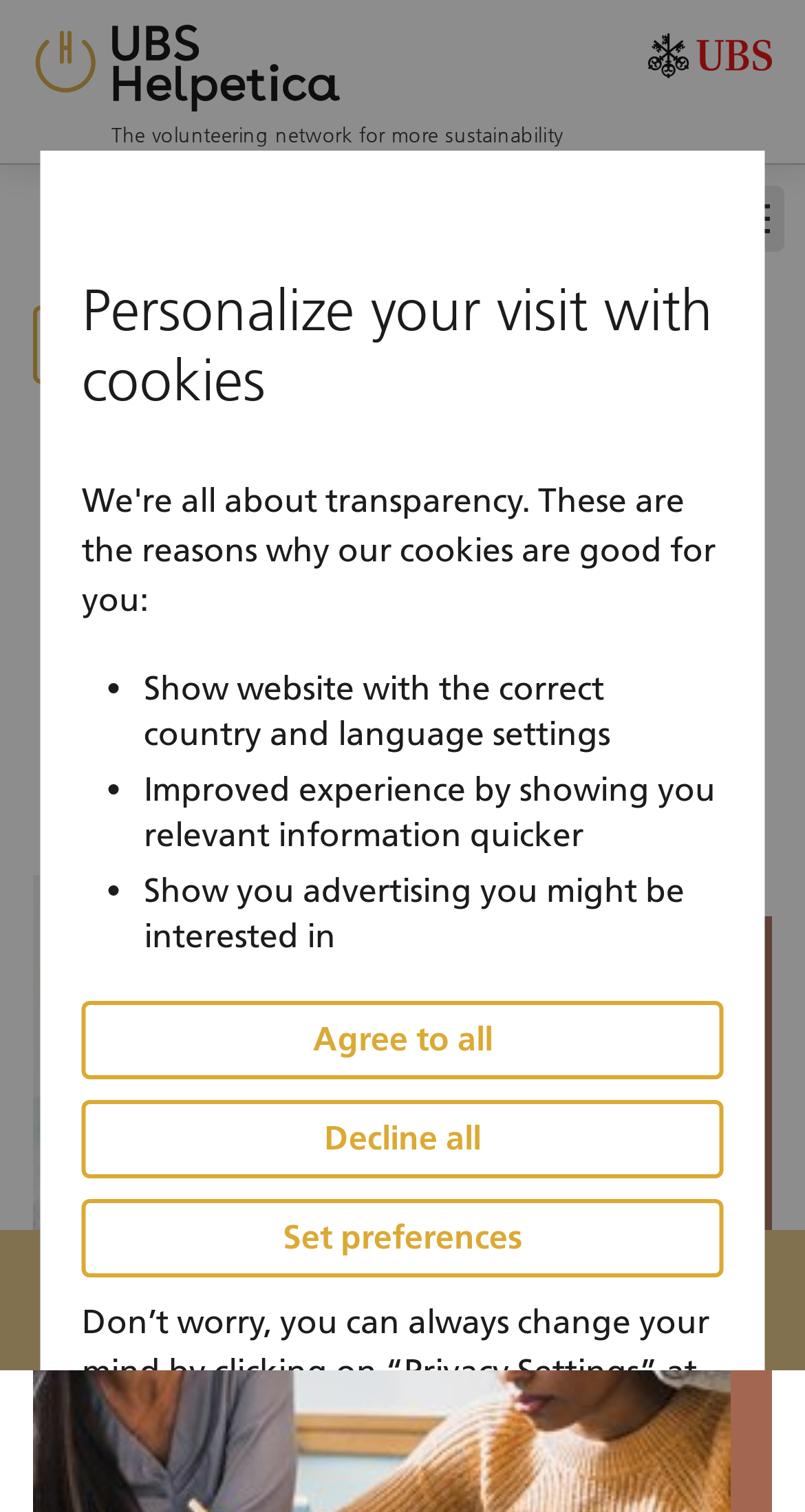Please identify the bounding box coordinates of the clickable element to fulfill the following instruction: "Change language". The coordinates should be four float numbers between 0 and 1, i.e., [left, top, right, bottom].

[0.763, 0.123, 0.856, 0.167]